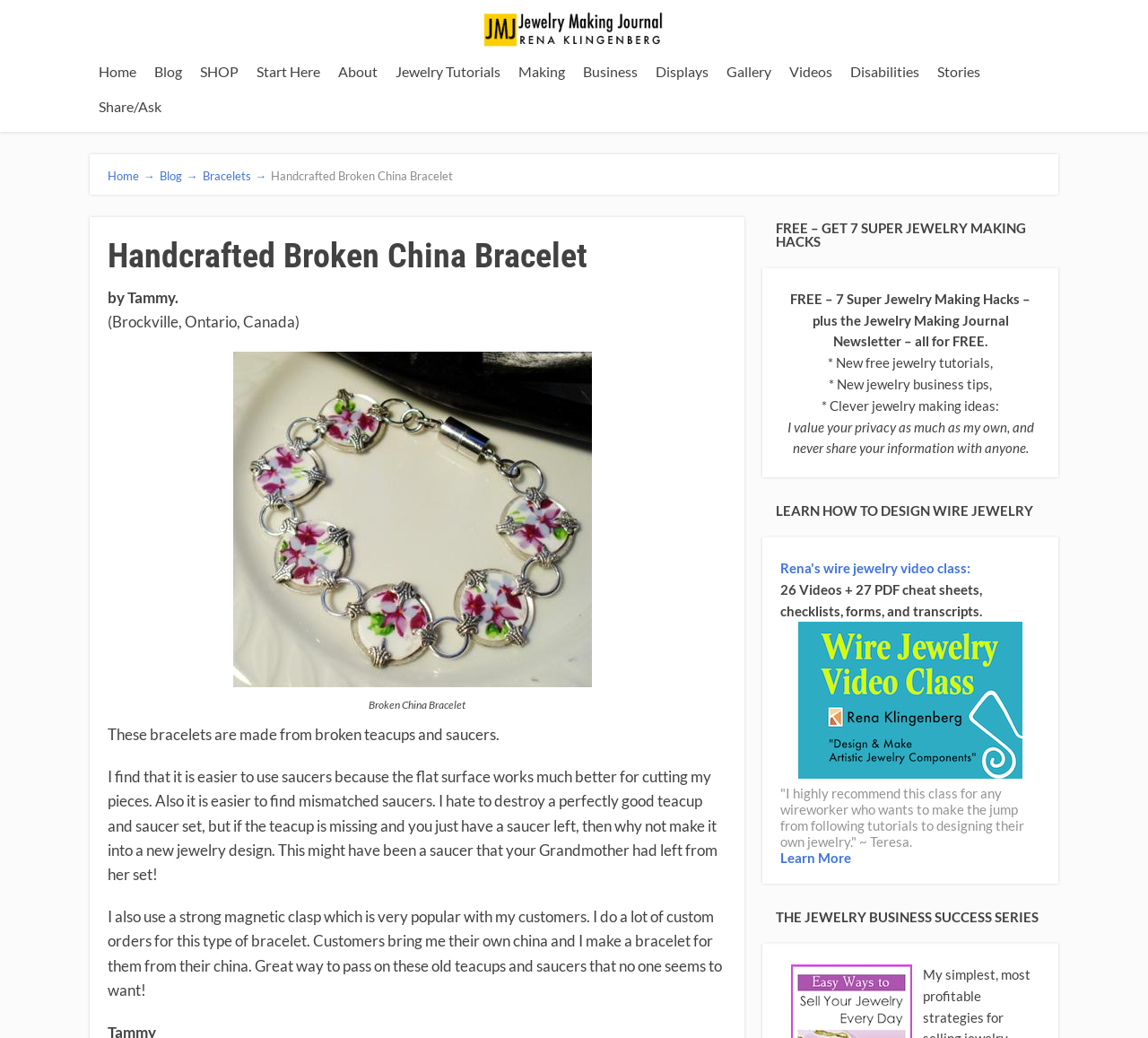Show me the bounding box coordinates of the clickable region to achieve the task as per the instruction: "Click on the 'Jewelry Tutorials' link".

[0.336, 0.052, 0.443, 0.086]